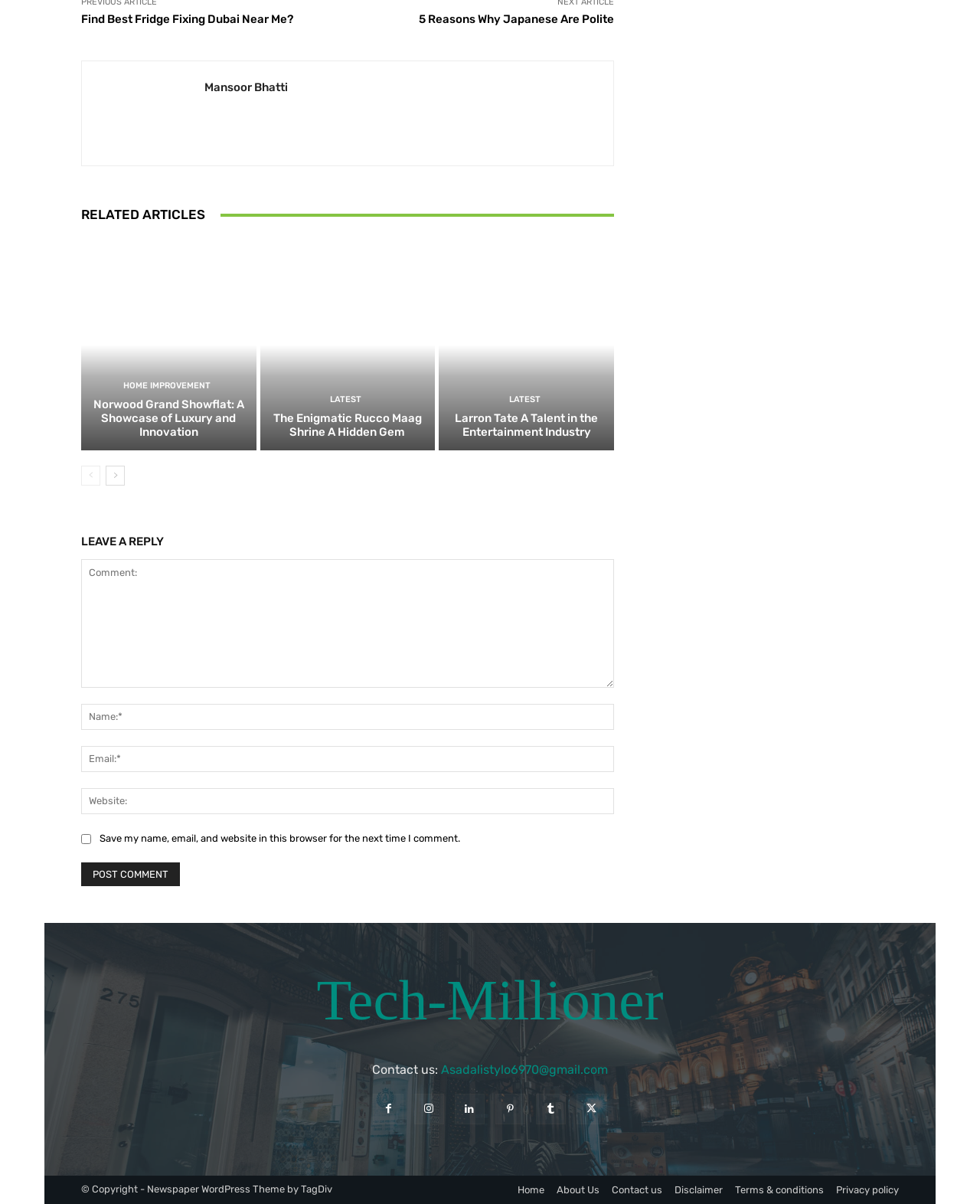How many textboxes are required in the comment section?
Look at the screenshot and respond with one word or a short phrase.

3